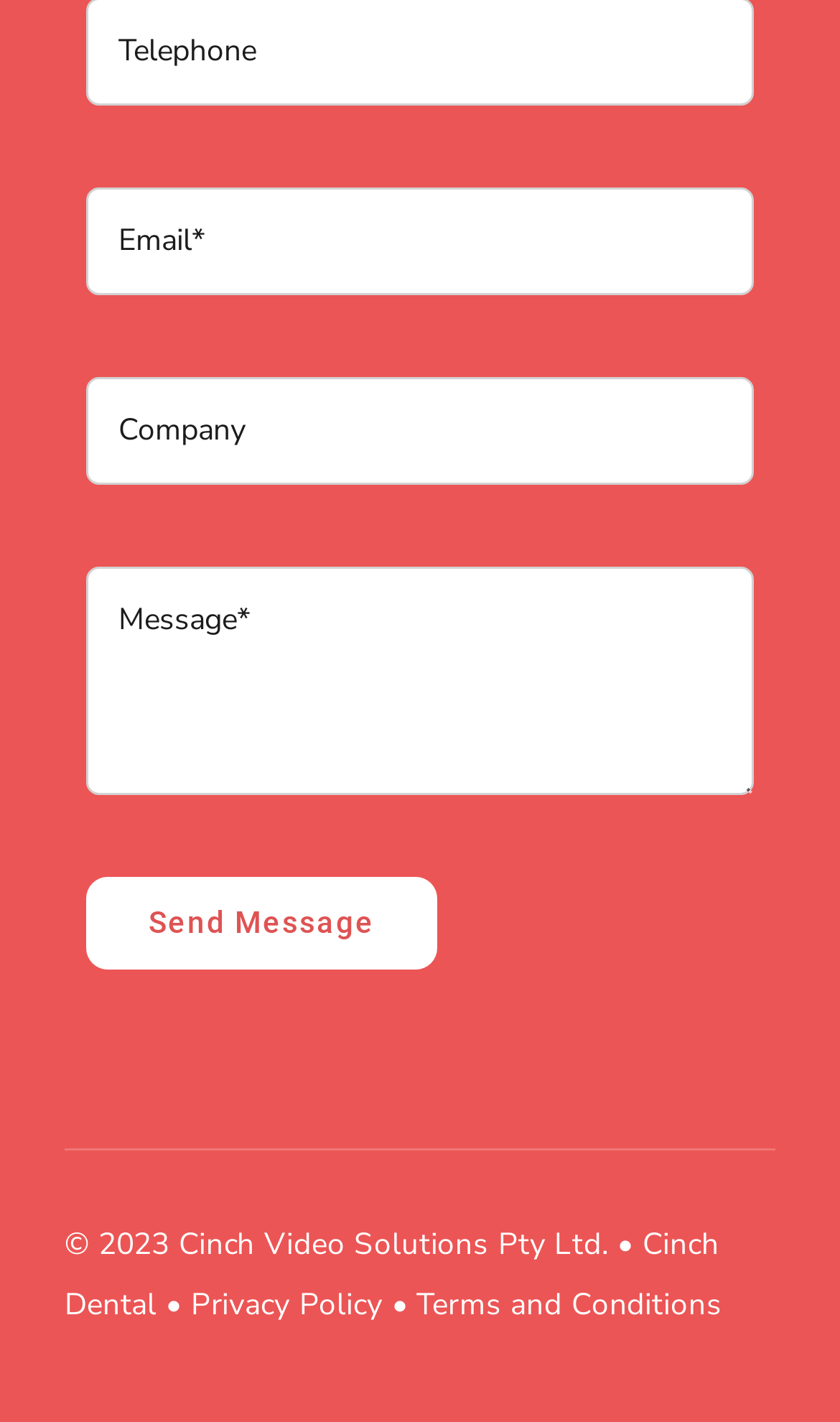How many links are there at the bottom?
Provide a one-word or short-phrase answer based on the image.

2